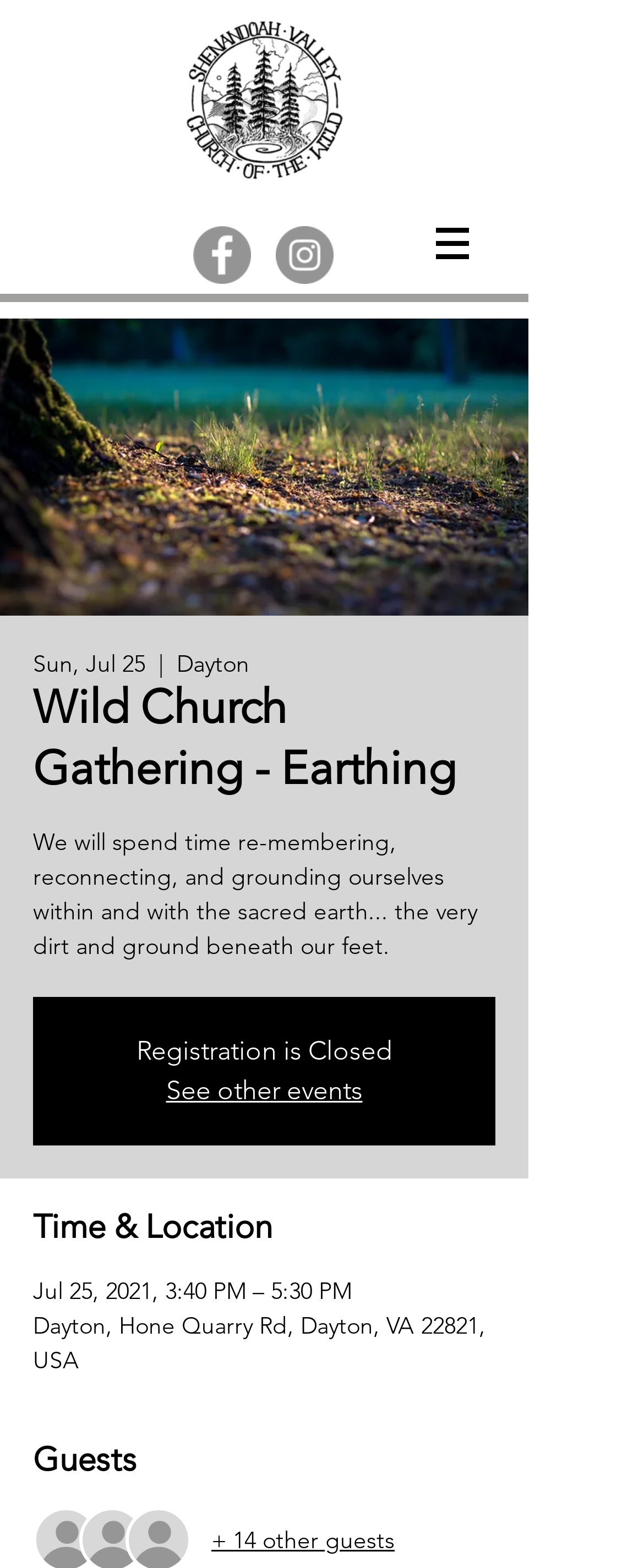What is the event name?
Using the image, elaborate on the answer with as much detail as possible.

I found the event name by looking at the heading element with the text 'Wild Church Gathering - Earthing' which is located at the top of the webpage.